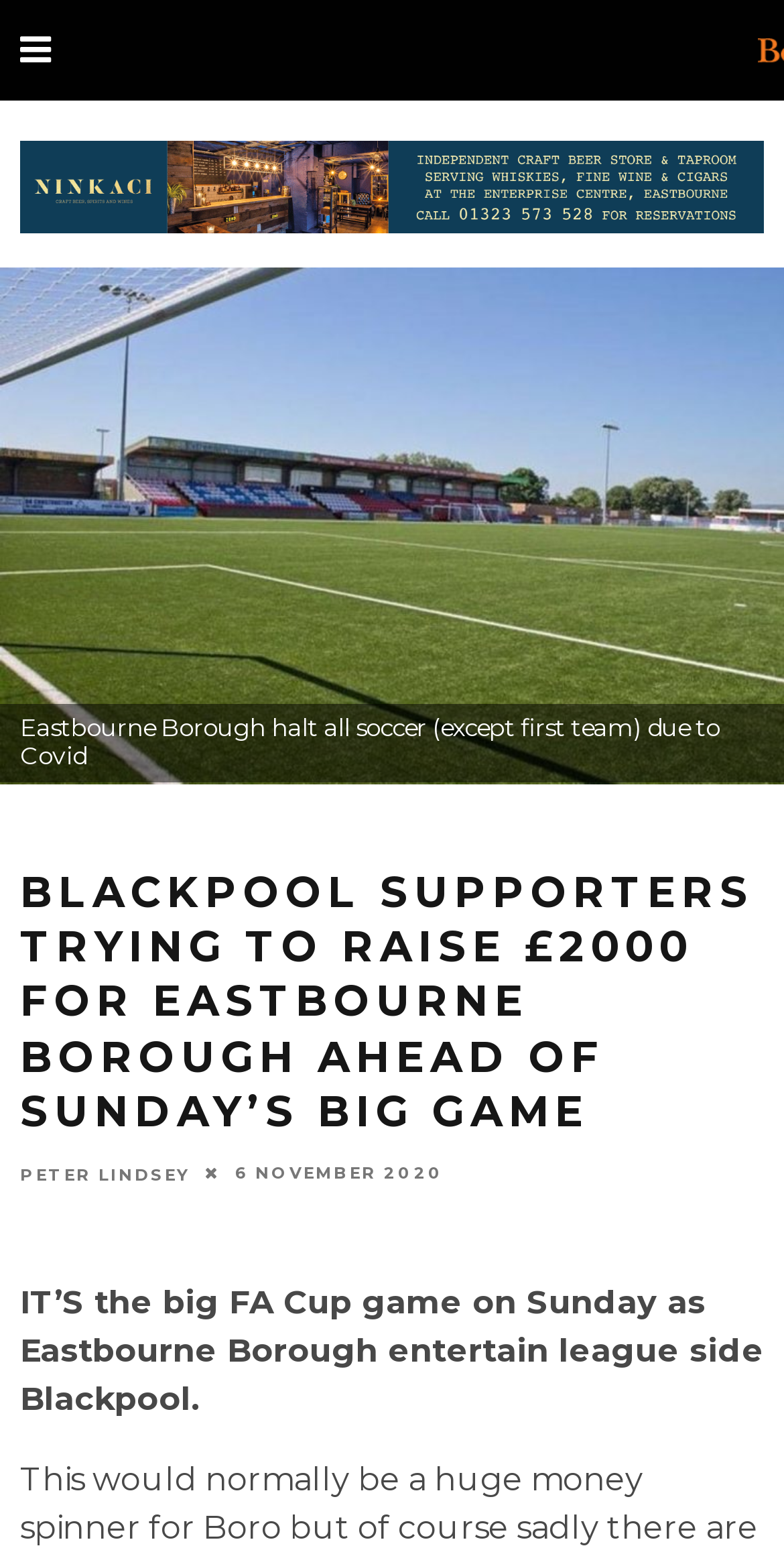Using the description: "Peter Lindsey", identify the bounding box of the corresponding UI element in the screenshot.

[0.026, 0.753, 0.241, 0.766]